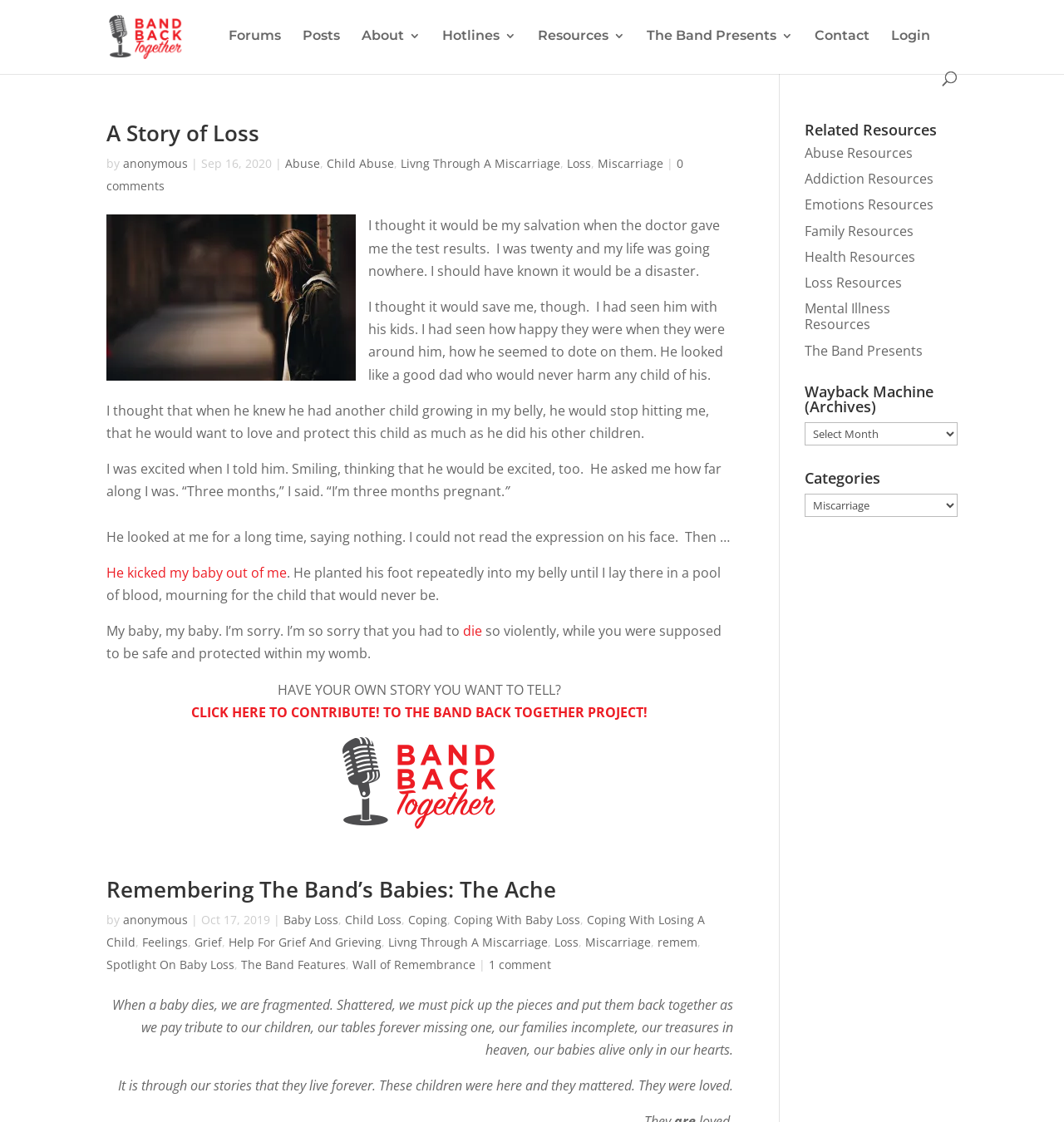Please specify the bounding box coordinates of the clickable region necessary for completing the following instruction: "Read the article 'A Story of Loss'". The coordinates must consist of four float numbers between 0 and 1, i.e., [left, top, right, bottom].

[0.1, 0.109, 0.689, 0.136]